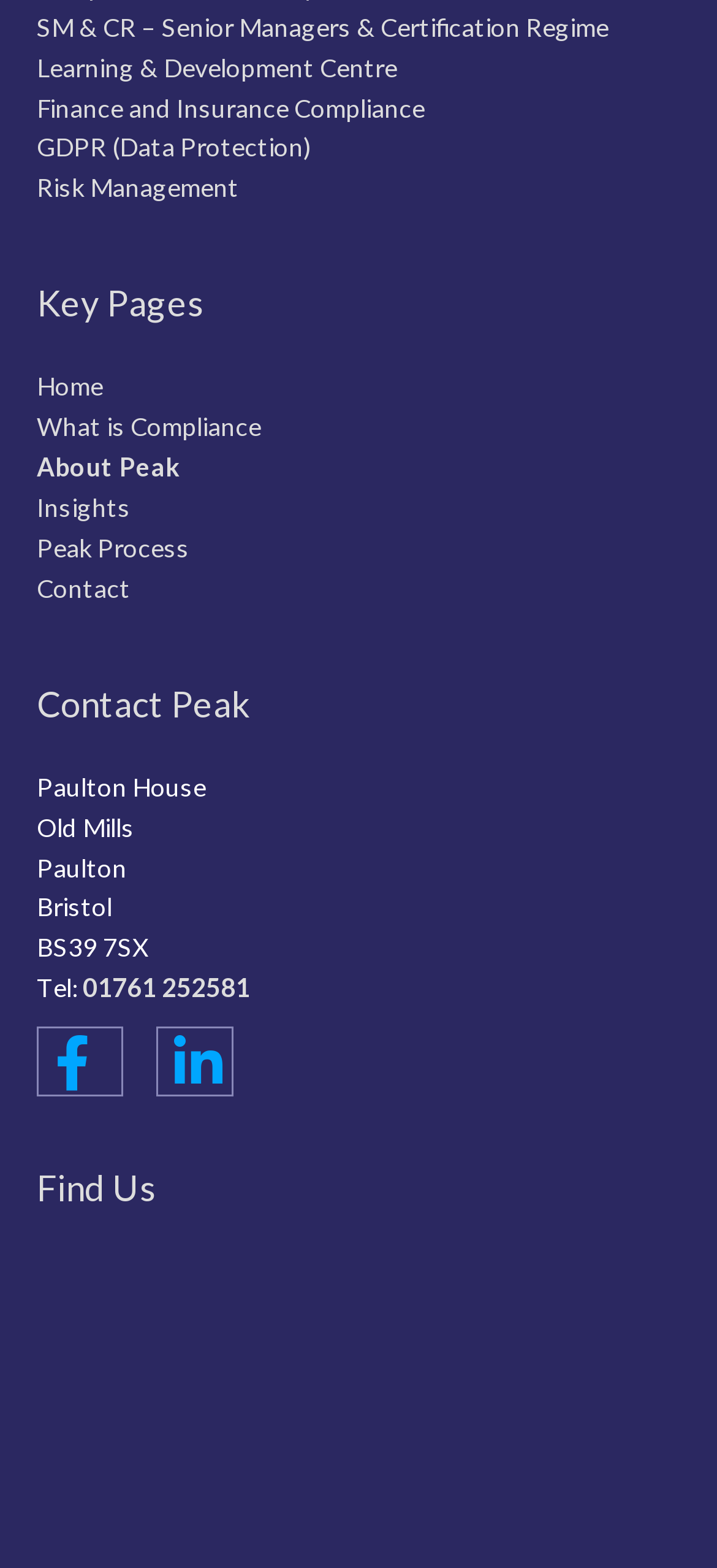Give a short answer to this question using one word or a phrase:
What is the phone number of Peak?

01761 252581